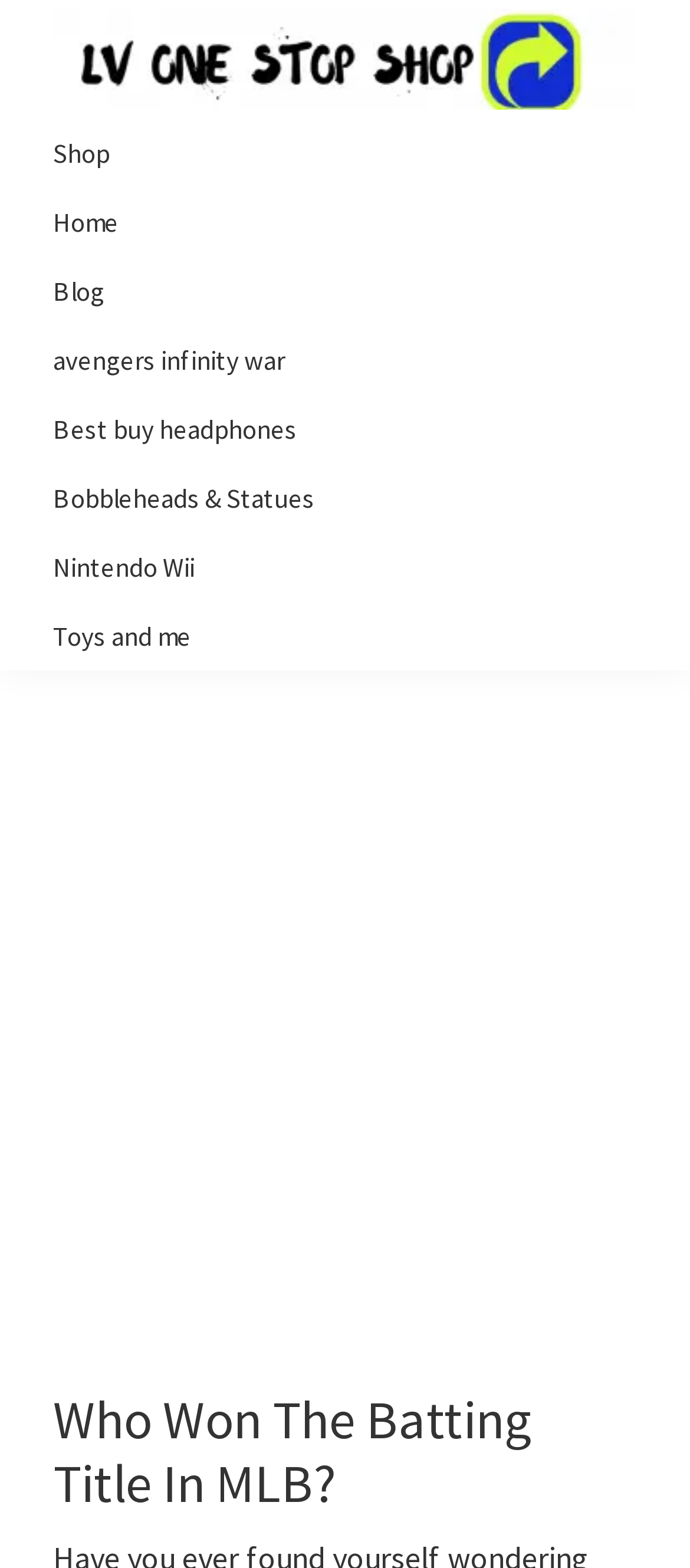Find the bounding box coordinates of the element's region that should be clicked in order to follow the given instruction: "Read the article about the MLB batting title winner". The coordinates should consist of four float numbers between 0 and 1, i.e., [left, top, right, bottom].

[0.077, 0.611, 0.923, 0.692]